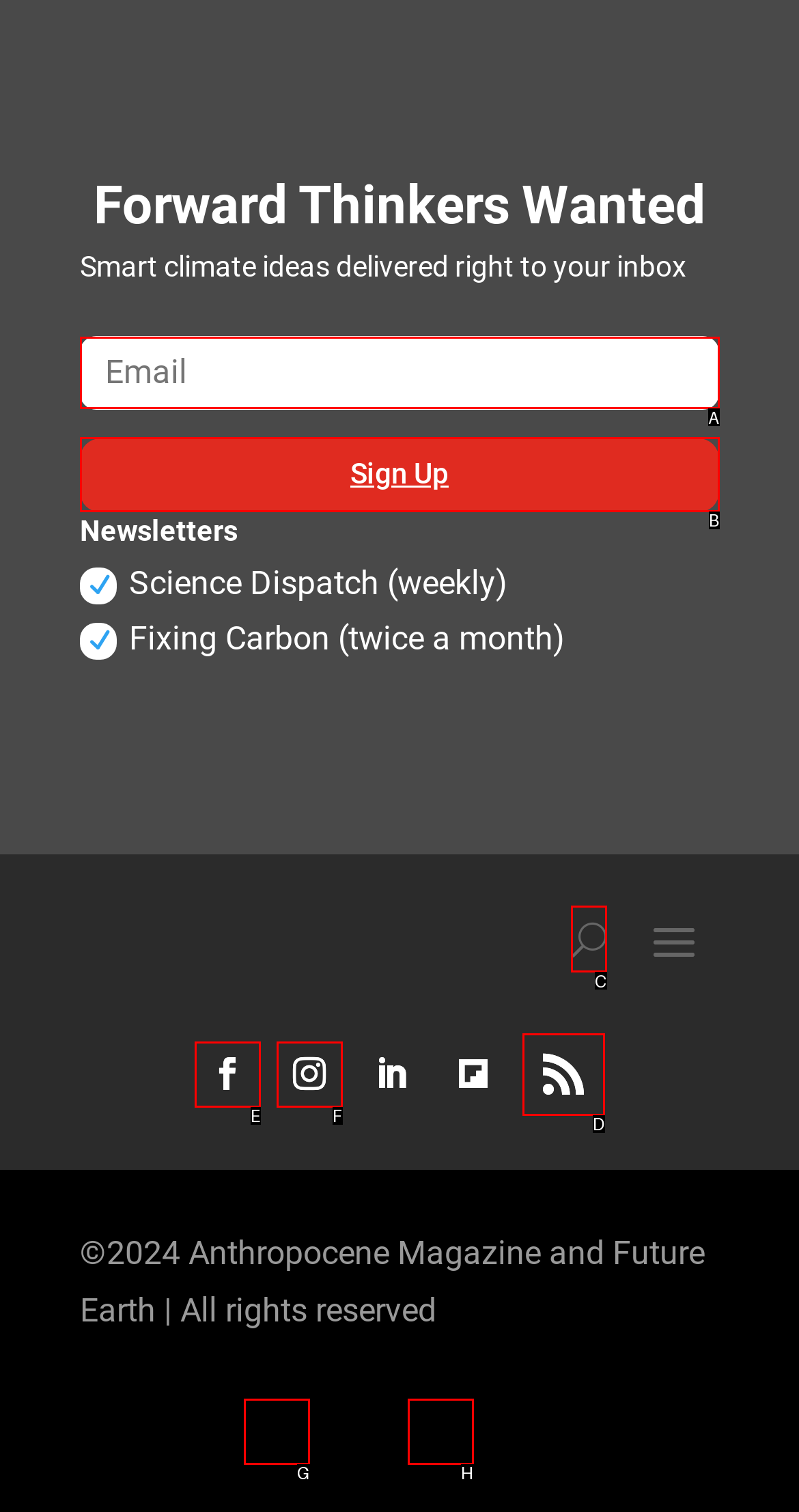Figure out which option to click to perform the following task: Click on U button
Provide the letter of the correct option in your response.

C